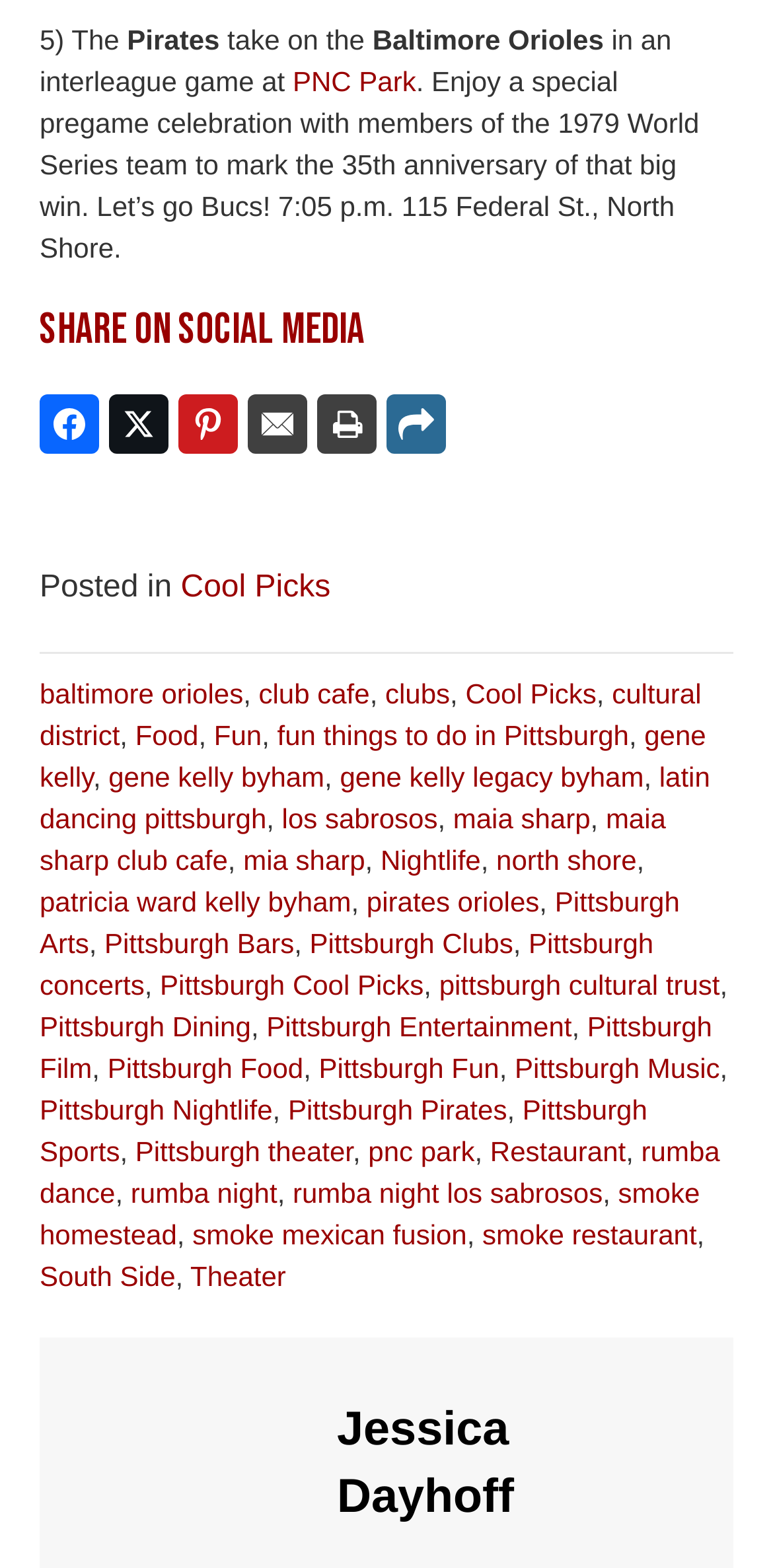Please identify the bounding box coordinates of the area I need to click to accomplish the following instruction: "View the event at PNC Park".

[0.379, 0.042, 0.538, 0.063]